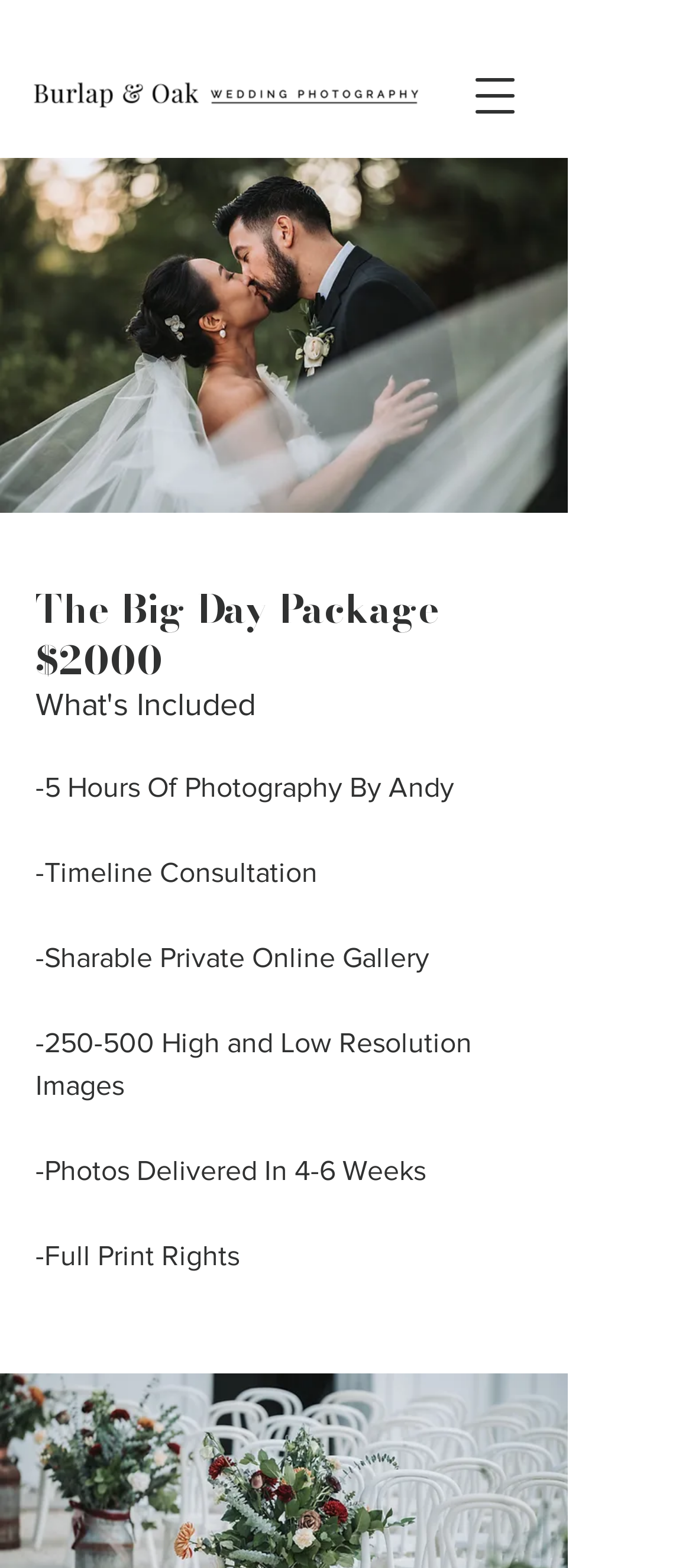What is the purpose of the Timeline Consultation?
Please provide a full and detailed response to the question.

The webpage mentions '-Timeline Consultation' as one of the services included in the Big Day Package, but it does not specify the purpose of the Timeline Consultation. It can be inferred that it is a consultation to discuss the timeline of the wedding day, but the exact purpose is not explicitly stated.